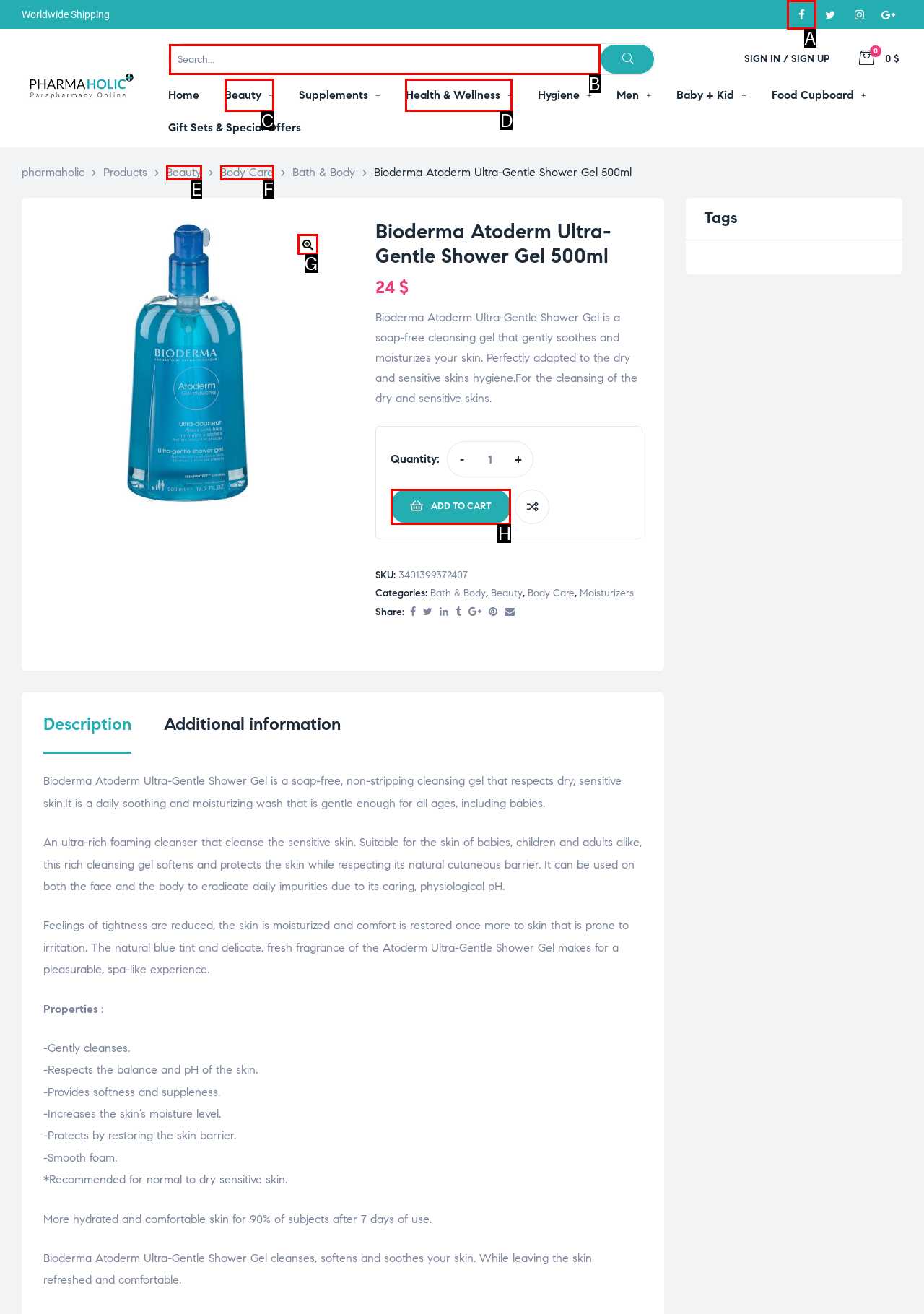Decide which UI element to click to accomplish the task: Add to cart
Respond with the corresponding option letter.

H